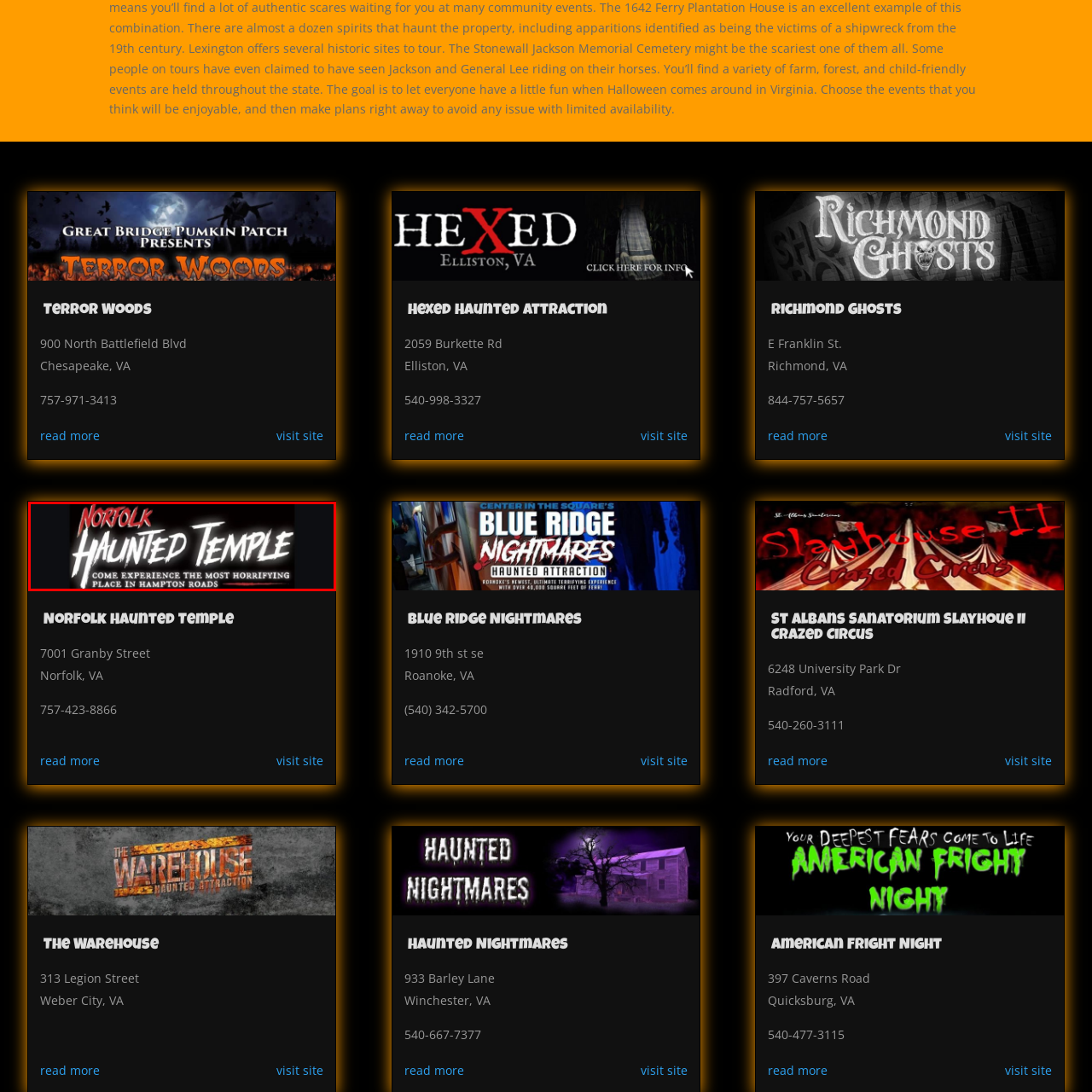What is the phrase used to entice visitors?
Look closely at the image highlighted by the red bounding box and give a comprehensive answer to the question.

The phrase 'COME EXPERIENCE THE MOST HORRIFYING PLACE IN HAMPTON ROADS' is used to entice visitors to the haunted temple. This phrase is the tagline of the haunted temple and is designed to attract thrill-seekers and horror enthusiasts.